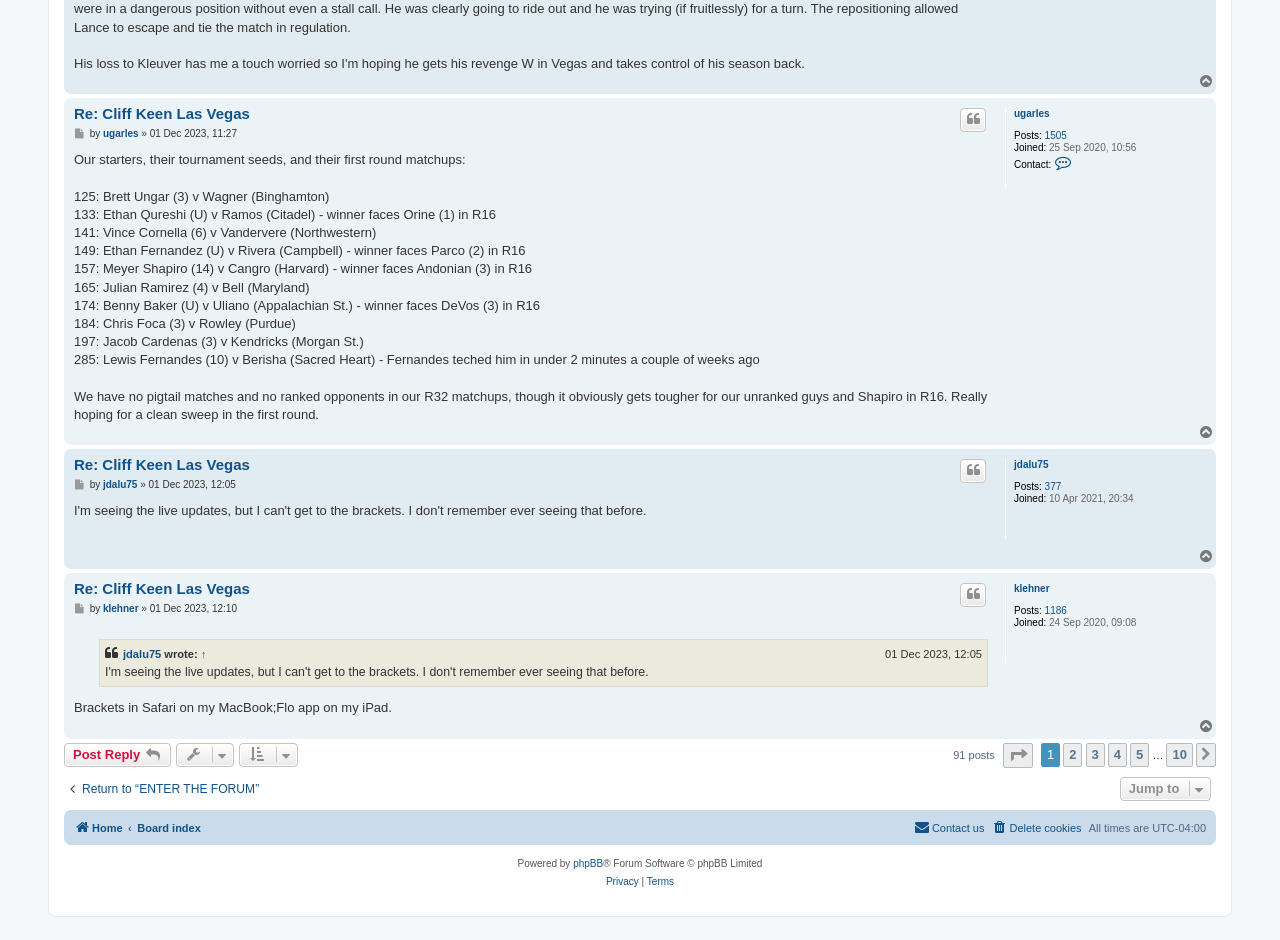How many posts does ugarles have?
Refer to the image and respond with a one-word or short-phrase answer.

1505